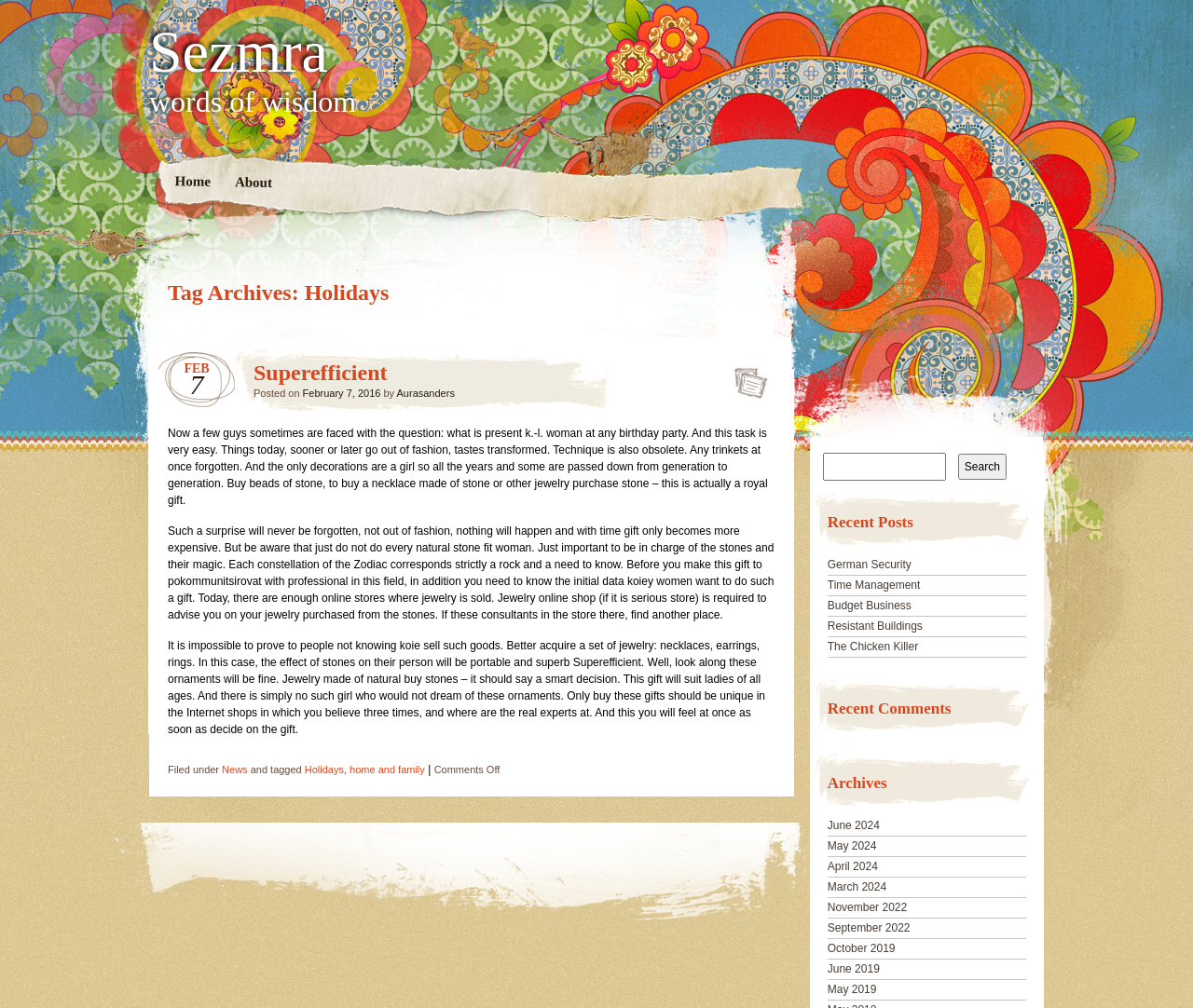Please identify the bounding box coordinates of the element's region that I should click in order to complete the following instruction: "View the 'Recent Posts'". The bounding box coordinates consist of four float numbers between 0 and 1, i.e., [left, top, right, bottom].

[0.682, 0.486, 0.867, 0.542]